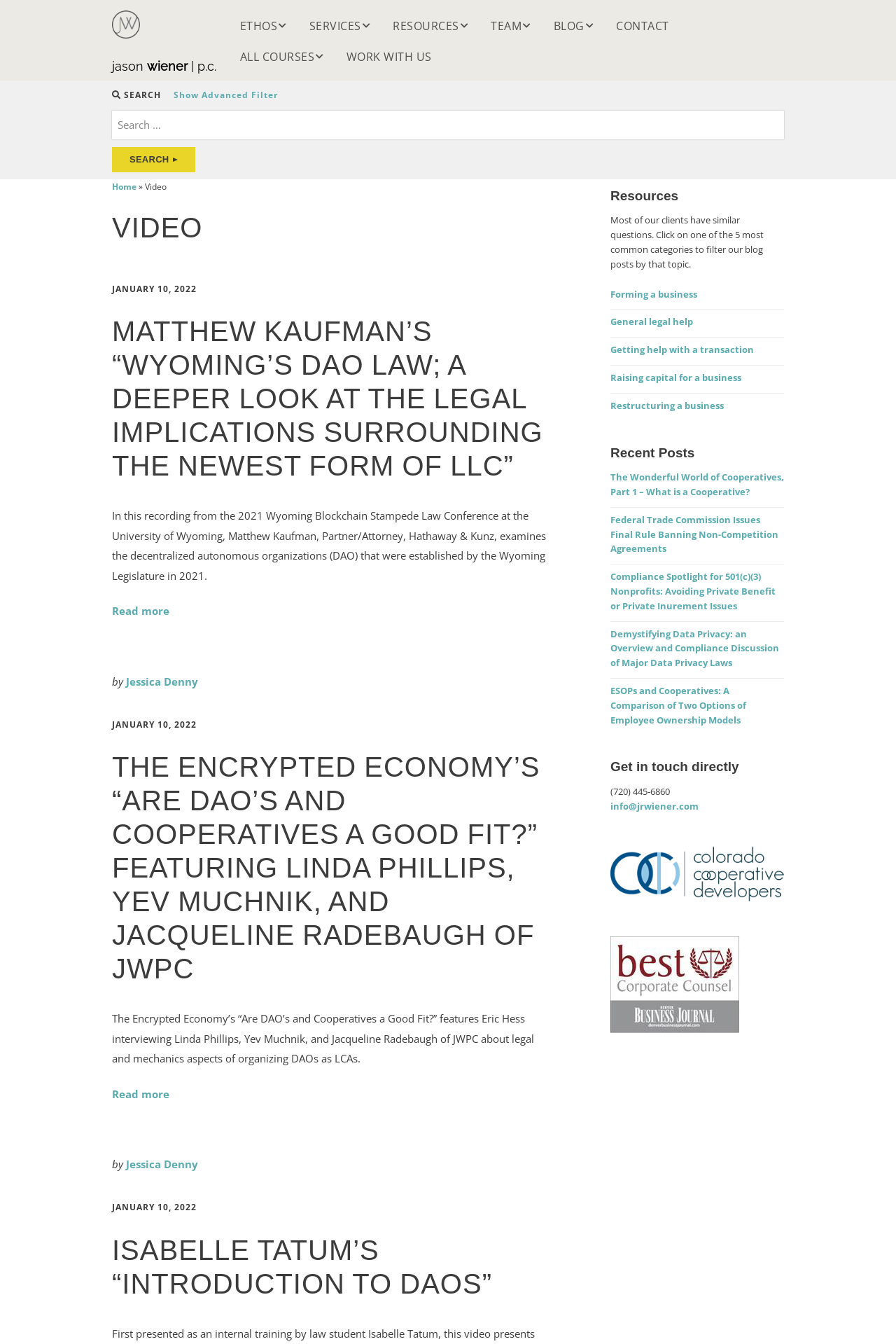Provide your answer to the question using just one word or phrase: How many blog posts are listed?

3